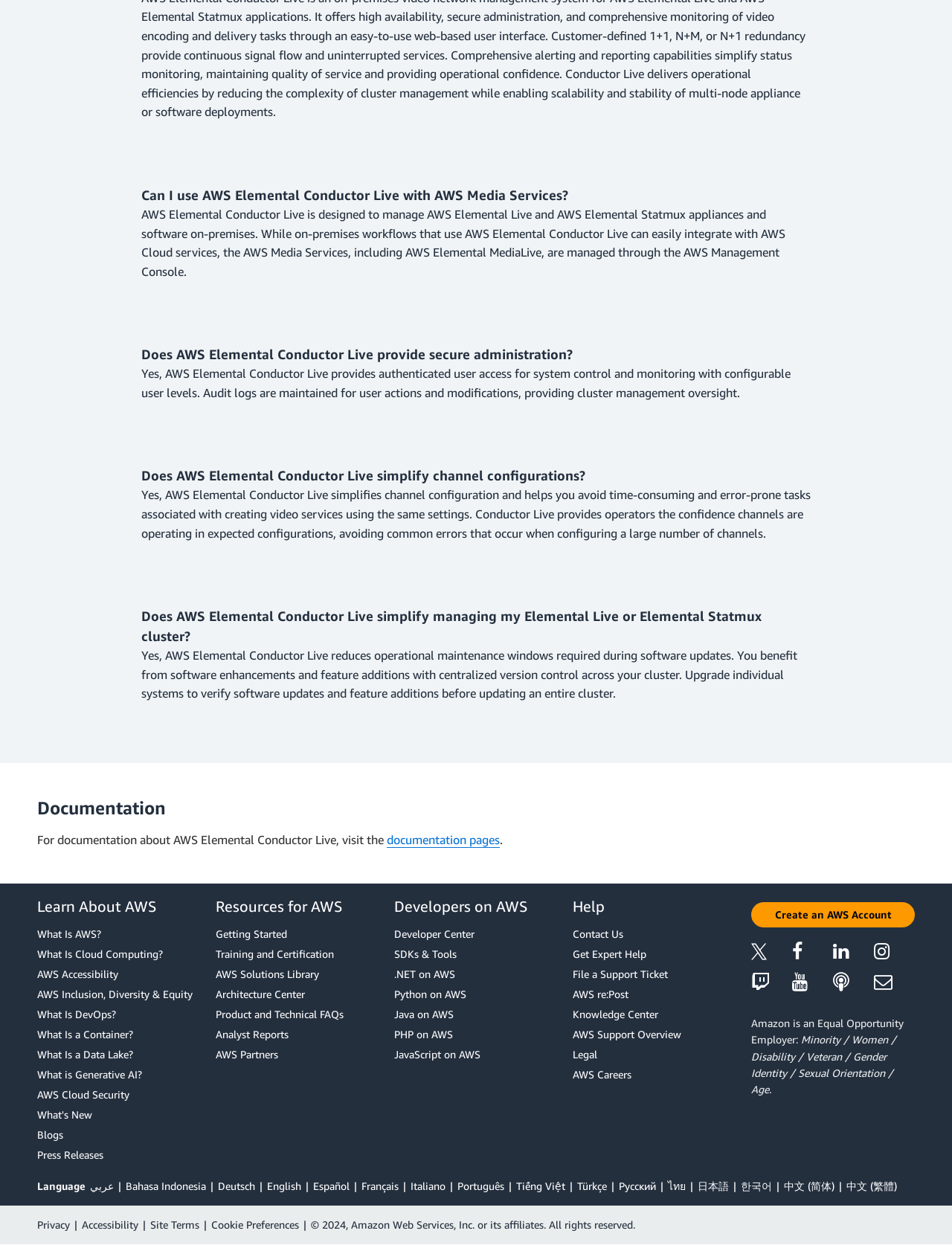Identify the bounding box coordinates of the clickable region required to complete the instruction: "Get 'Expert Help'". The coordinates should be given as four float numbers within the range of 0 and 1, i.e., [left, top, right, bottom].

[0.602, 0.76, 0.773, 0.773]